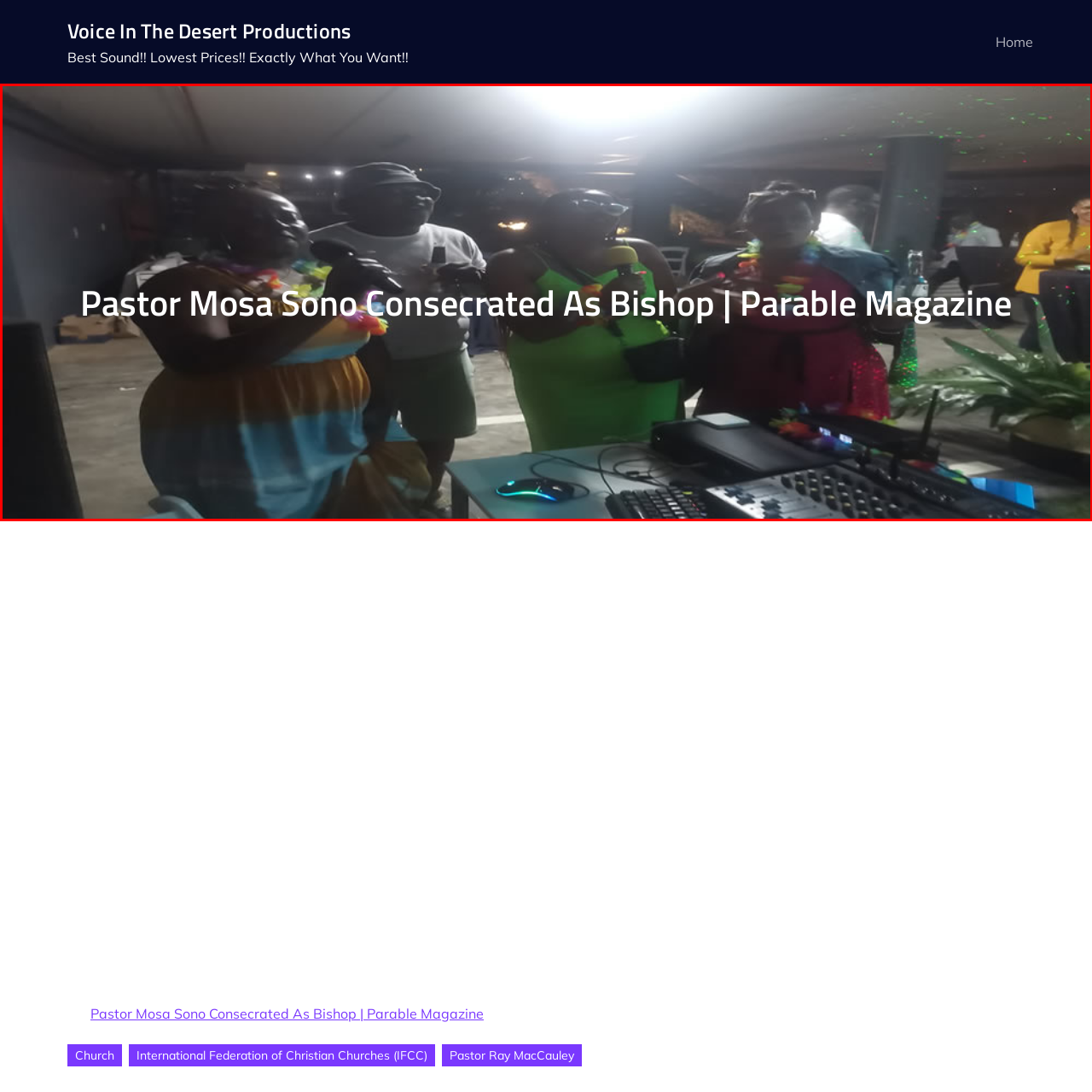Craft an in-depth description of the visual elements captured within the red box.

The image captures a lively celebration following the consecration of Pastor Mosa Sono as Bishop, an event held on February 10, 2013. In the foreground, three individuals are enthusiastically singing together, adorned in colorful attire and floral leis, reflecting a festive atmosphere. A fourth individual stands nearby, engaged in the celebration, while a sound mixing console and decorative plants add to the setting. The backdrop suggests a gathering place, likely at Grace Bible Church in Soweto, Johannesburg. This joyful moment underscores the significant milestone in Pastor Sono's ministry, as he leads the church into its next chapter after over 30 years of dedicated service.